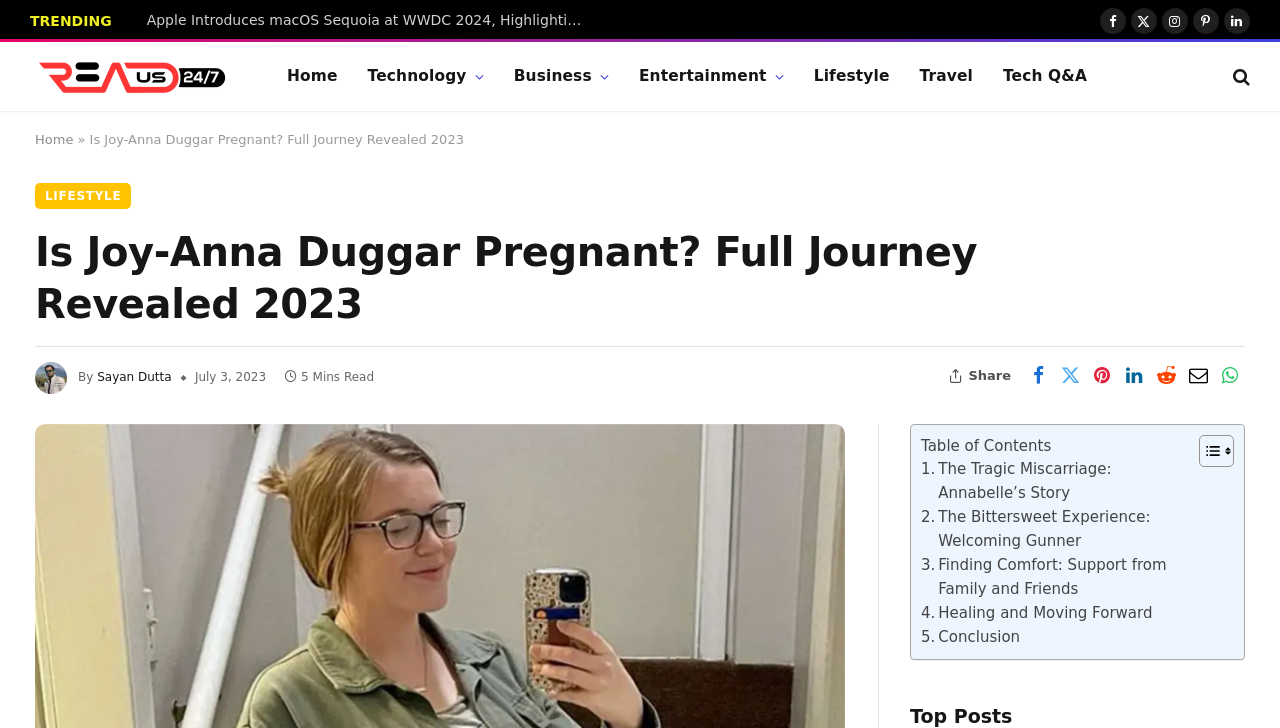Determine the bounding box for the described HTML element: "X (Twitter)". Ensure the coordinates are four float numbers between 0 and 1 in the format [left, top, right, bottom].

[0.884, 0.011, 0.904, 0.047]